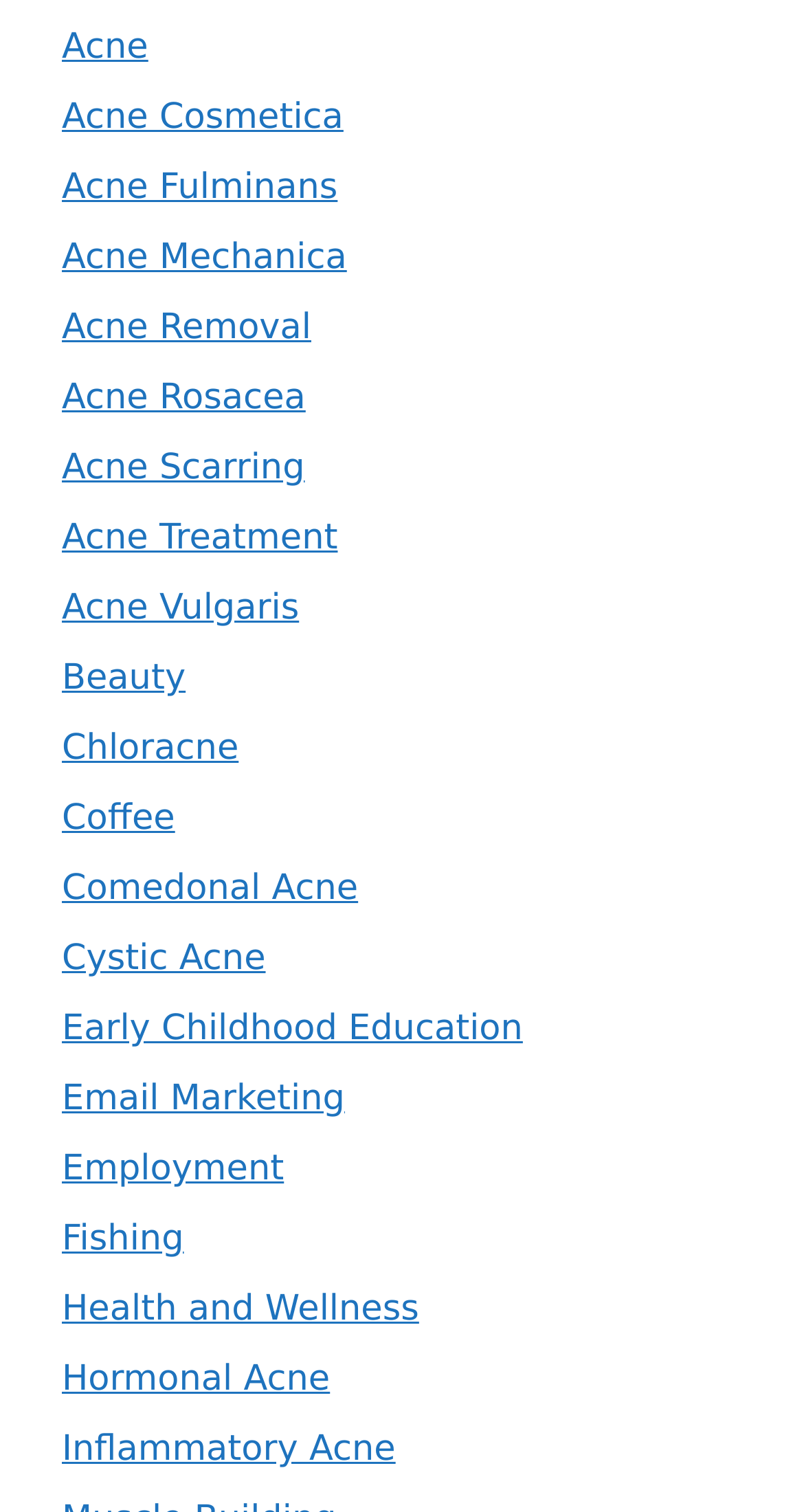Identify the bounding box coordinates of the region that should be clicked to execute the following instruction: "Learn about Hormonal Acne".

[0.077, 0.899, 0.41, 0.926]